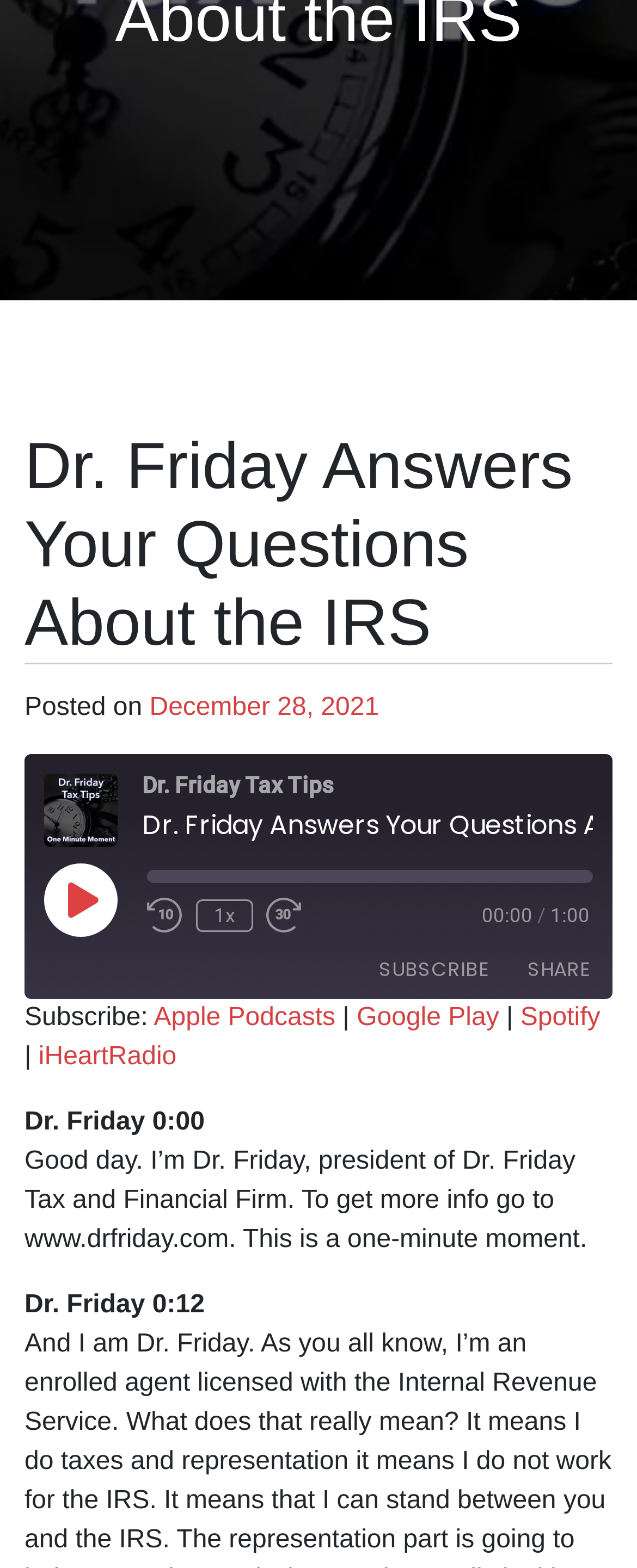Bounding box coordinates are specified in the format (top-left x, top-left y, bottom-right x, bottom-right y). All values are floating point numbers bounded between 0 and 1. Please provide the bounding box coordinate of the region this sentence describes: parent_node: EMBED title="Copy Embed Code"

[0.874, 0.749, 0.944, 0.782]